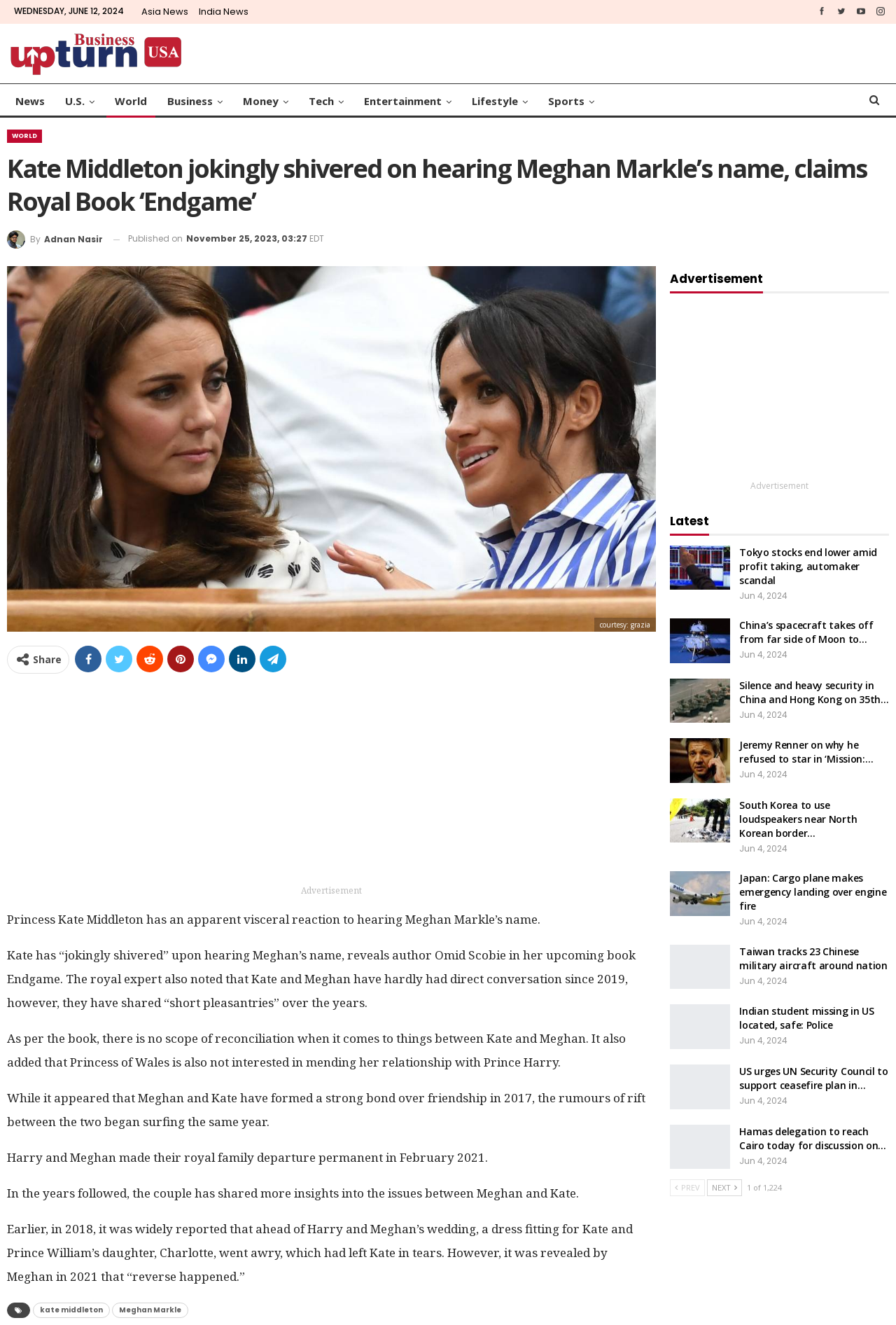Determine the bounding box coordinates for the UI element with the following description: "Entertainment". The coordinates should be four float numbers between 0 and 1, represented as [left, top, right, bottom].

[0.397, 0.063, 0.513, 0.089]